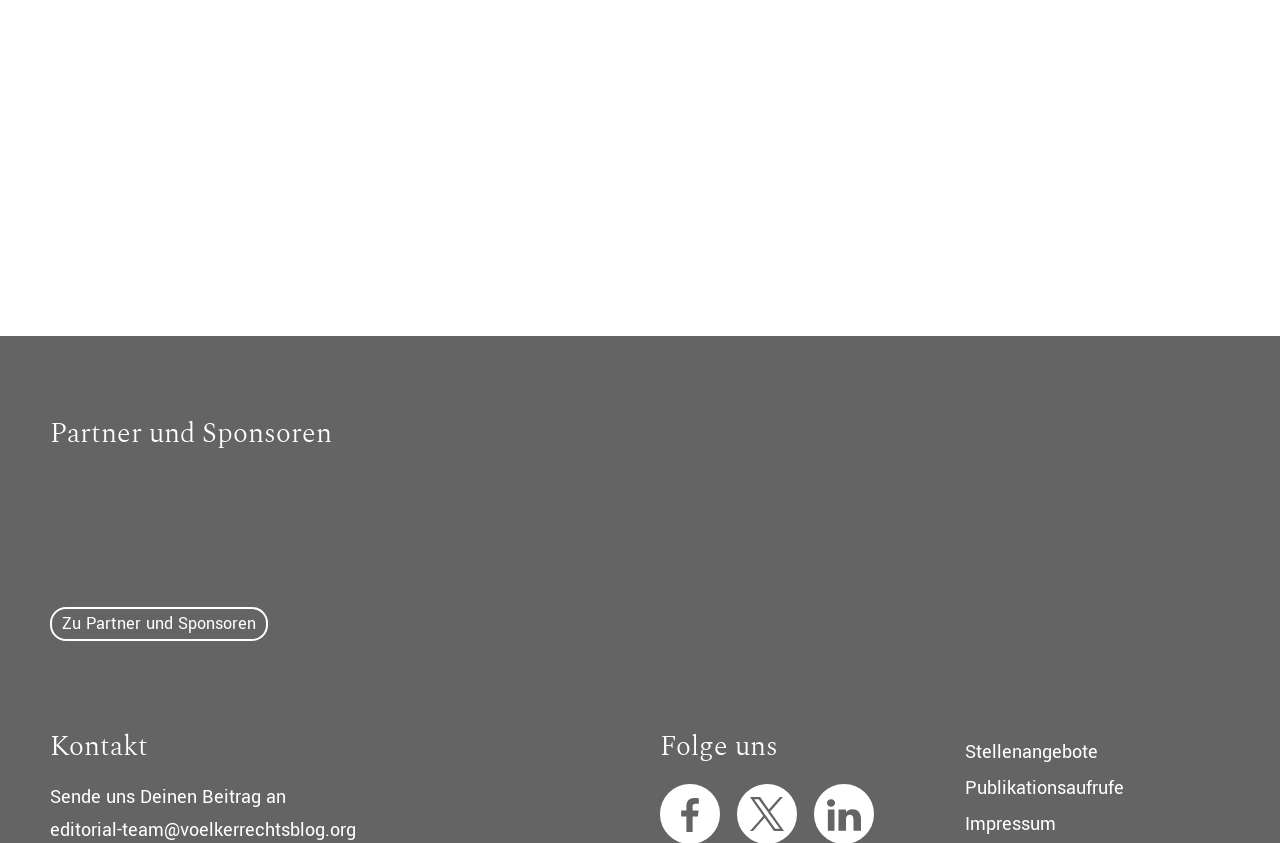Determine the bounding box coordinates of the section I need to click to execute the following instruction: "Read the guidelines for authors". Provide the coordinates as four float numbers between 0 and 1, i.e., [left, top, right, bottom].

[0.291, 0.07, 0.436, 0.097]